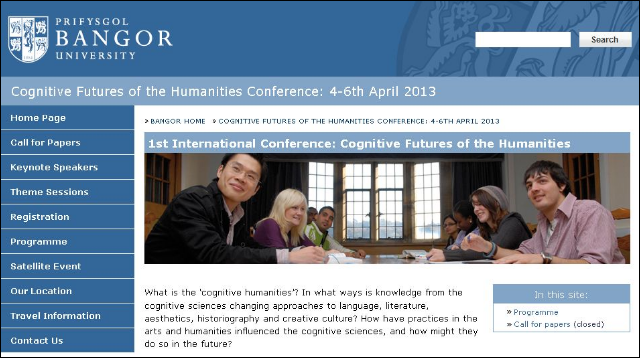Offer a thorough description of the image.

The image showcases a candid moment from the "Cognitive Futures of the Humanities Conference" held at Bangor University from April 4-6, 2013. A diverse group of participants, including students and researchers, are engaged in conversation, reflecting the collaborative spirit of the conference. Their expressions convey curiosity and enthusiasm, highlighting the interdisciplinary nature of discussions surrounding cognitive humanities. The conference aimed to explore how insights from cognitive science intersect with the humanities, prompting new approaches and methodologies in the study of language, literature, and the arts. The setting suggests an academic atmosphere, with wooden furnishings and a bright, inviting interior, emphasizing the importance of dialogue and exchange in academic settings.